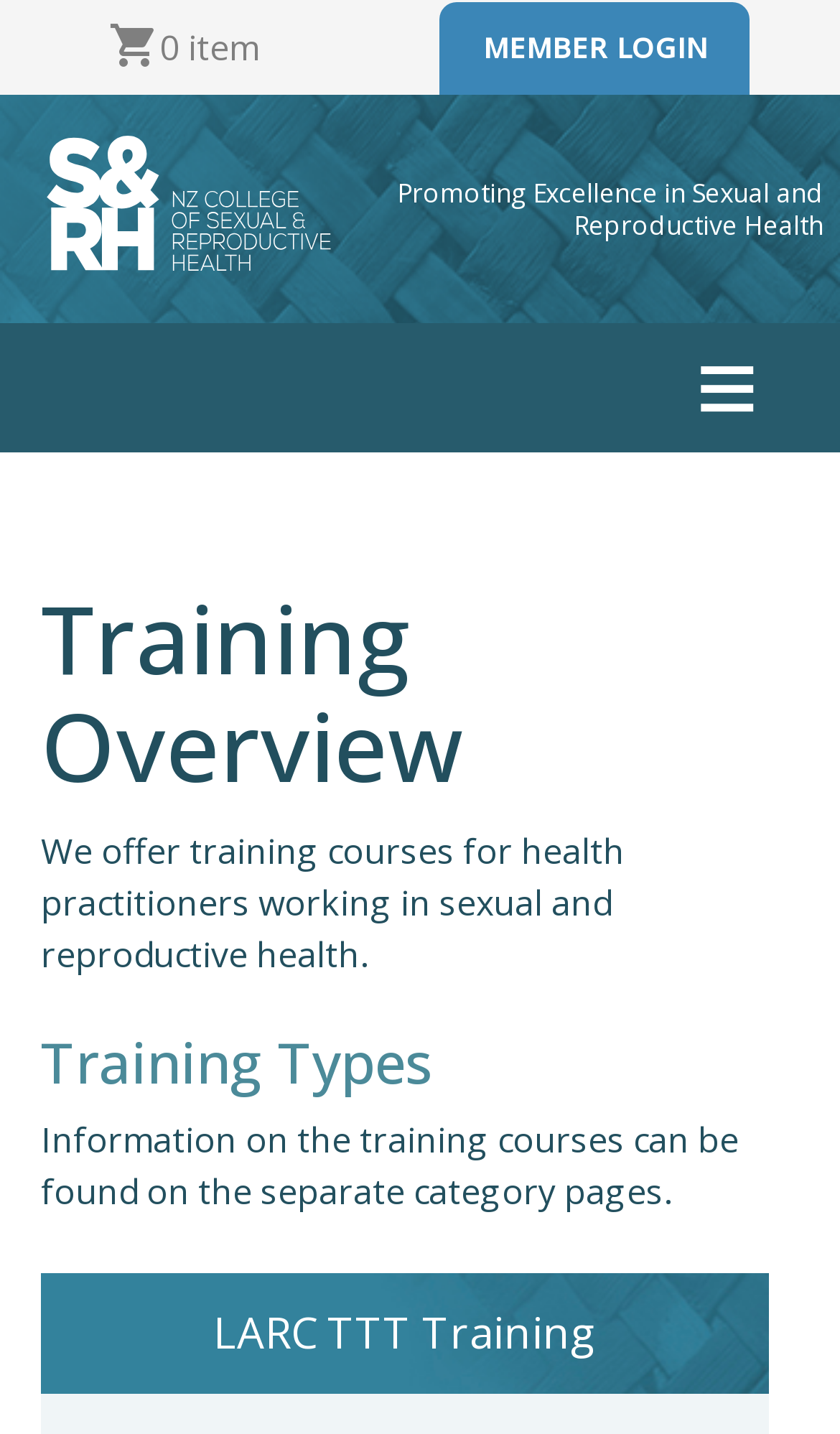Could you locate the bounding box coordinates for the section that should be clicked to accomplish this task: "Click NZCSRH".

[0.02, 0.078, 0.404, 0.205]